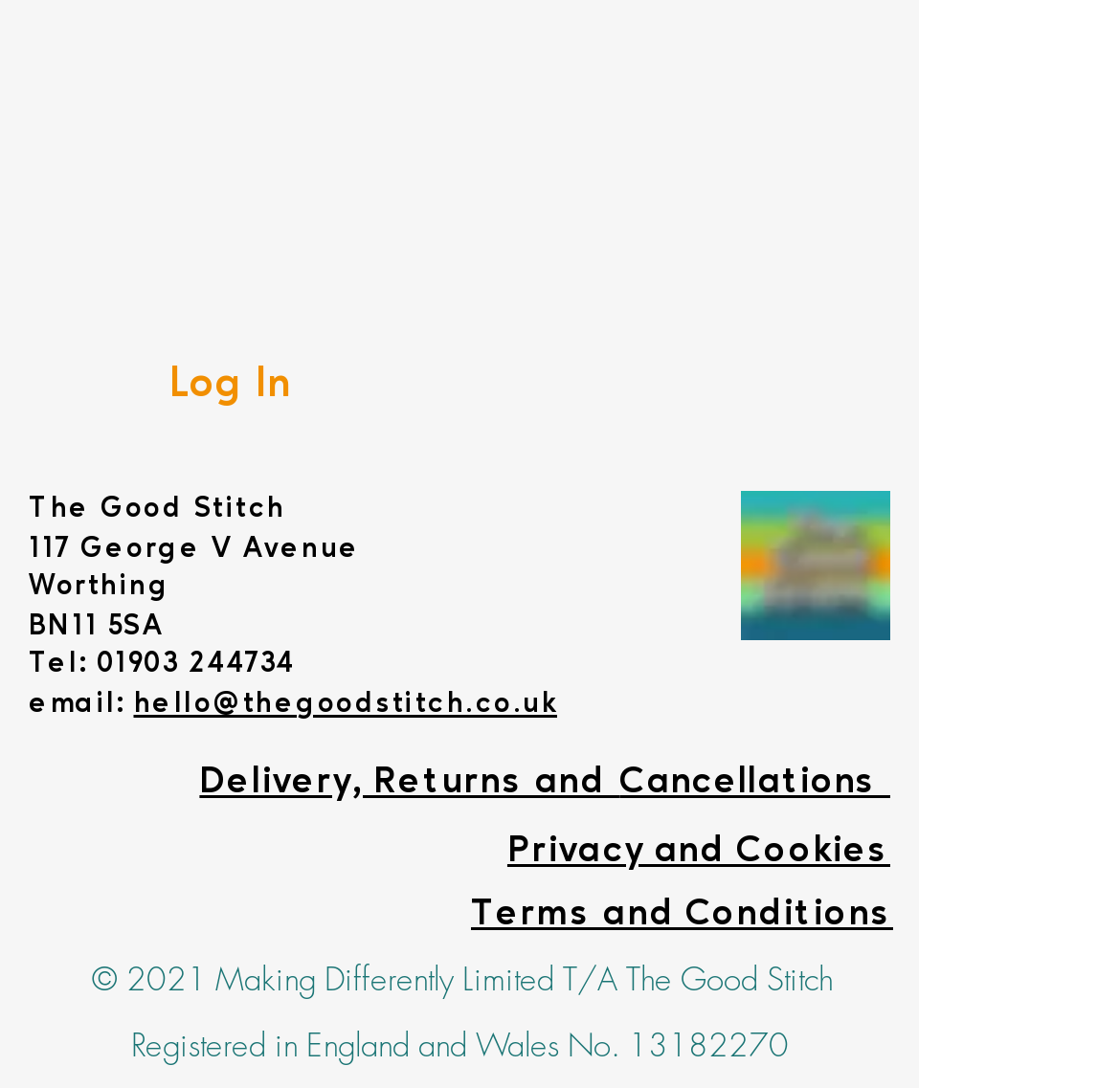Using the description: "01903 244734", identify the bounding box of the corresponding UI element in the screenshot.

[0.086, 0.596, 0.263, 0.623]